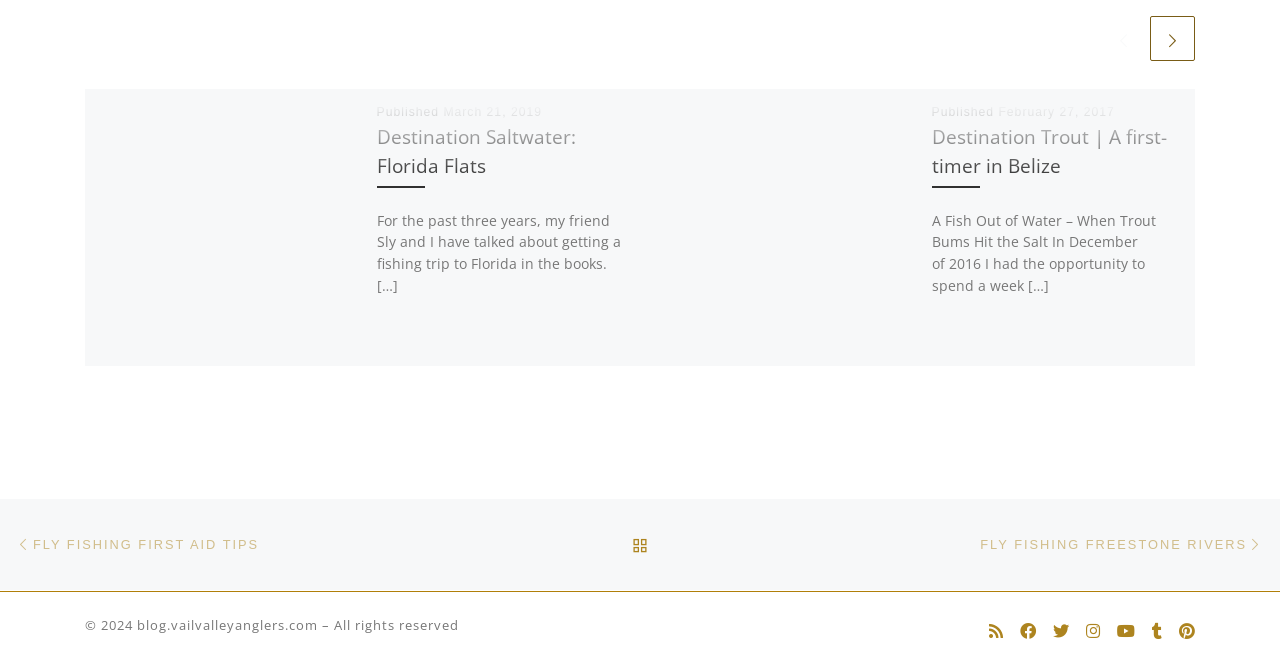Locate the bounding box coordinates of the element I should click to achieve the following instruction: "Go to the previous post".

[0.012, 0.773, 0.202, 0.853]